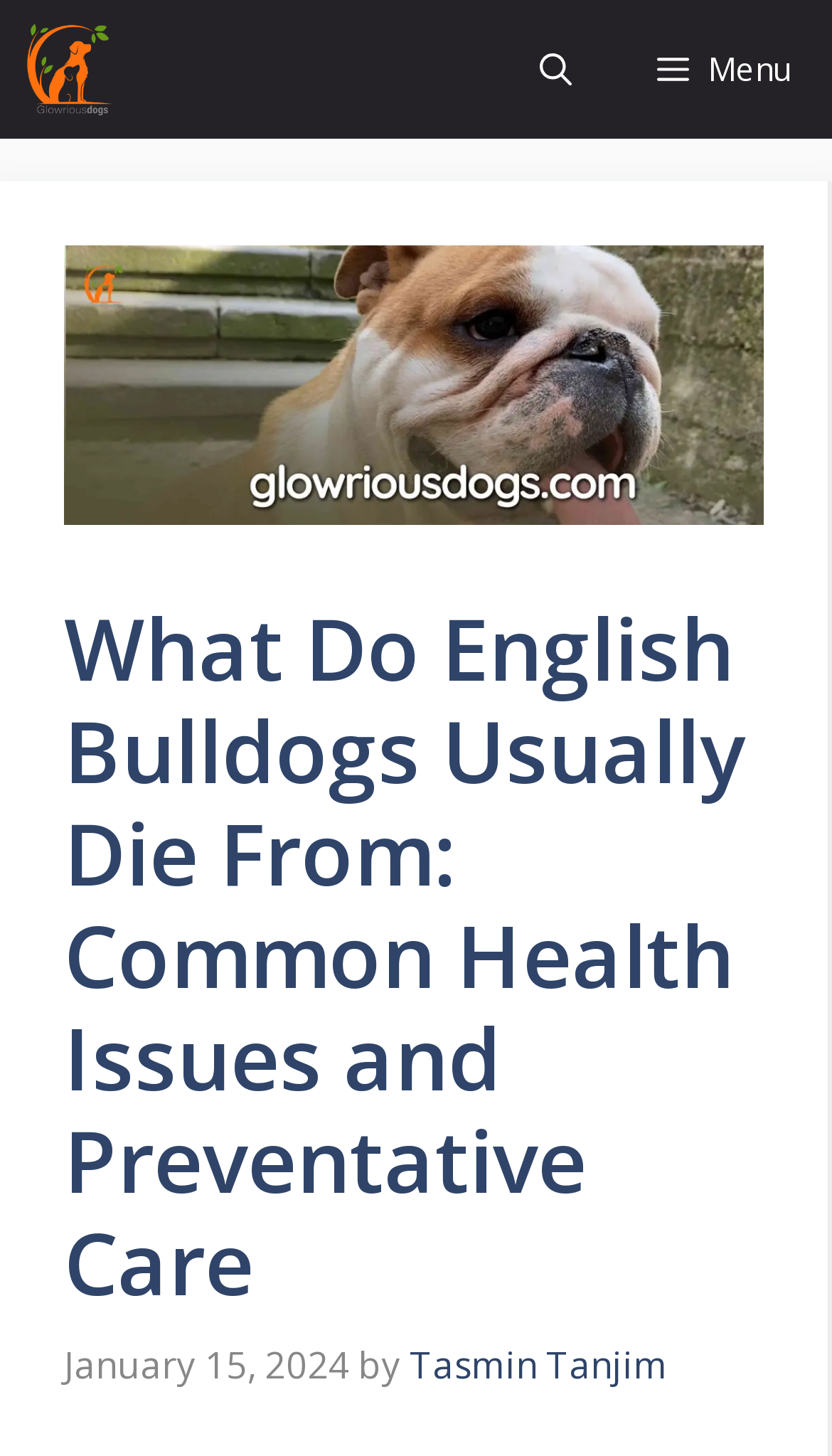Determine the title of the webpage and give its text content.

What Do English Bulldogs Usually Die From: Common Health Issues and Preventative Care